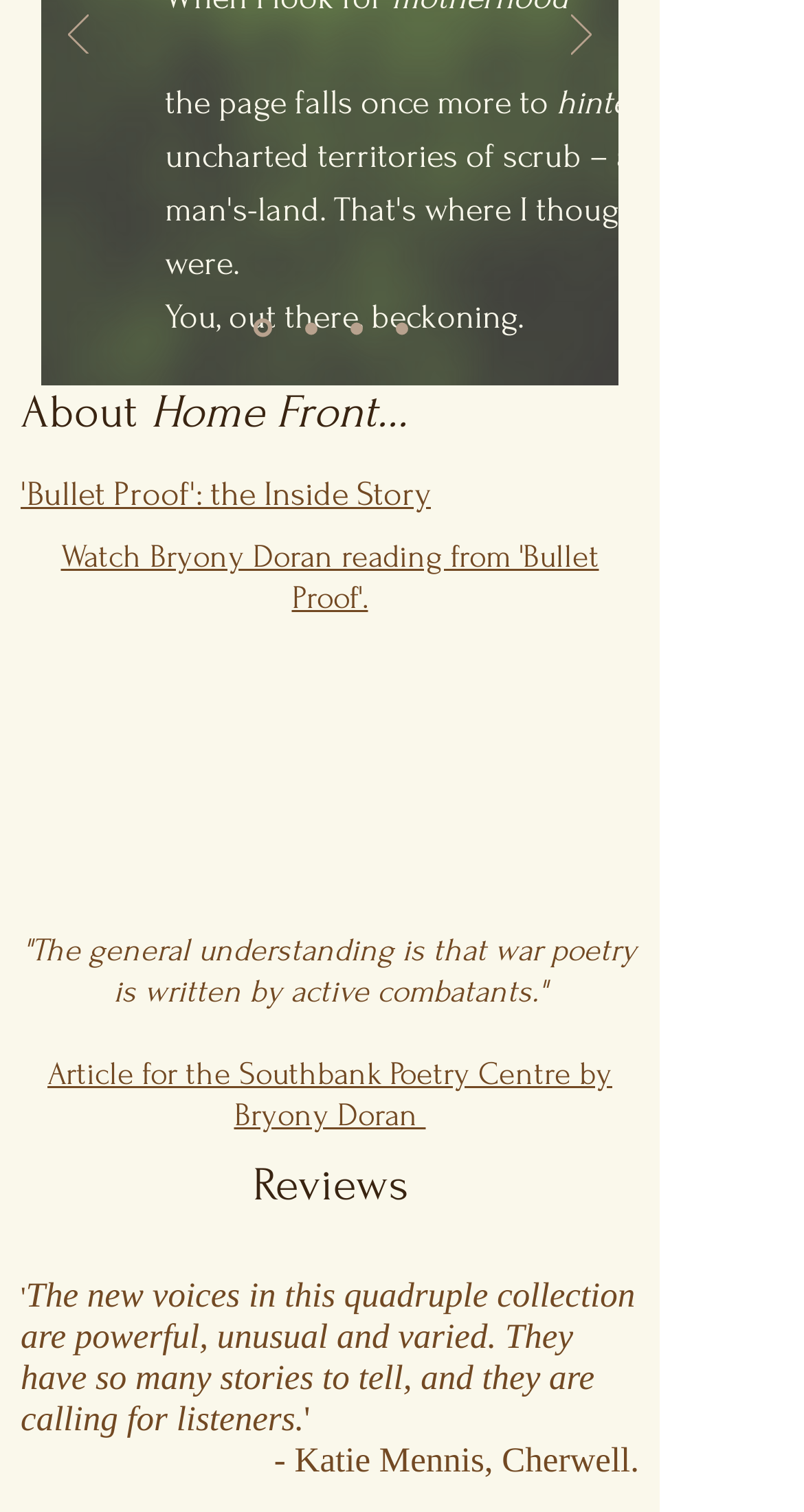Identify the bounding box coordinates necessary to click and complete the given instruction: "Click the 'Next' button".

[0.71, 0.009, 0.736, 0.04]